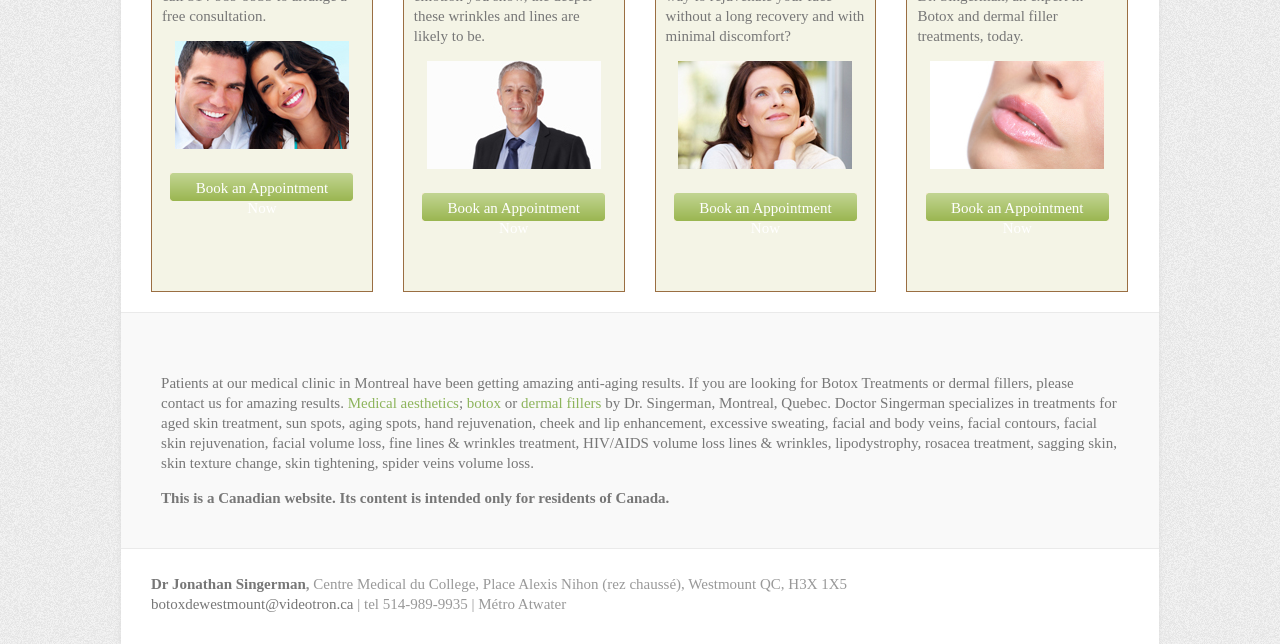What is the target audience of the website?
Using the information from the image, provide a comprehensive answer to the question.

I found a StaticText element with the text 'This is a Canadian website. Its content is intended only for residents of Canada.' which indicates that the target audience of the website is residents of Canada.